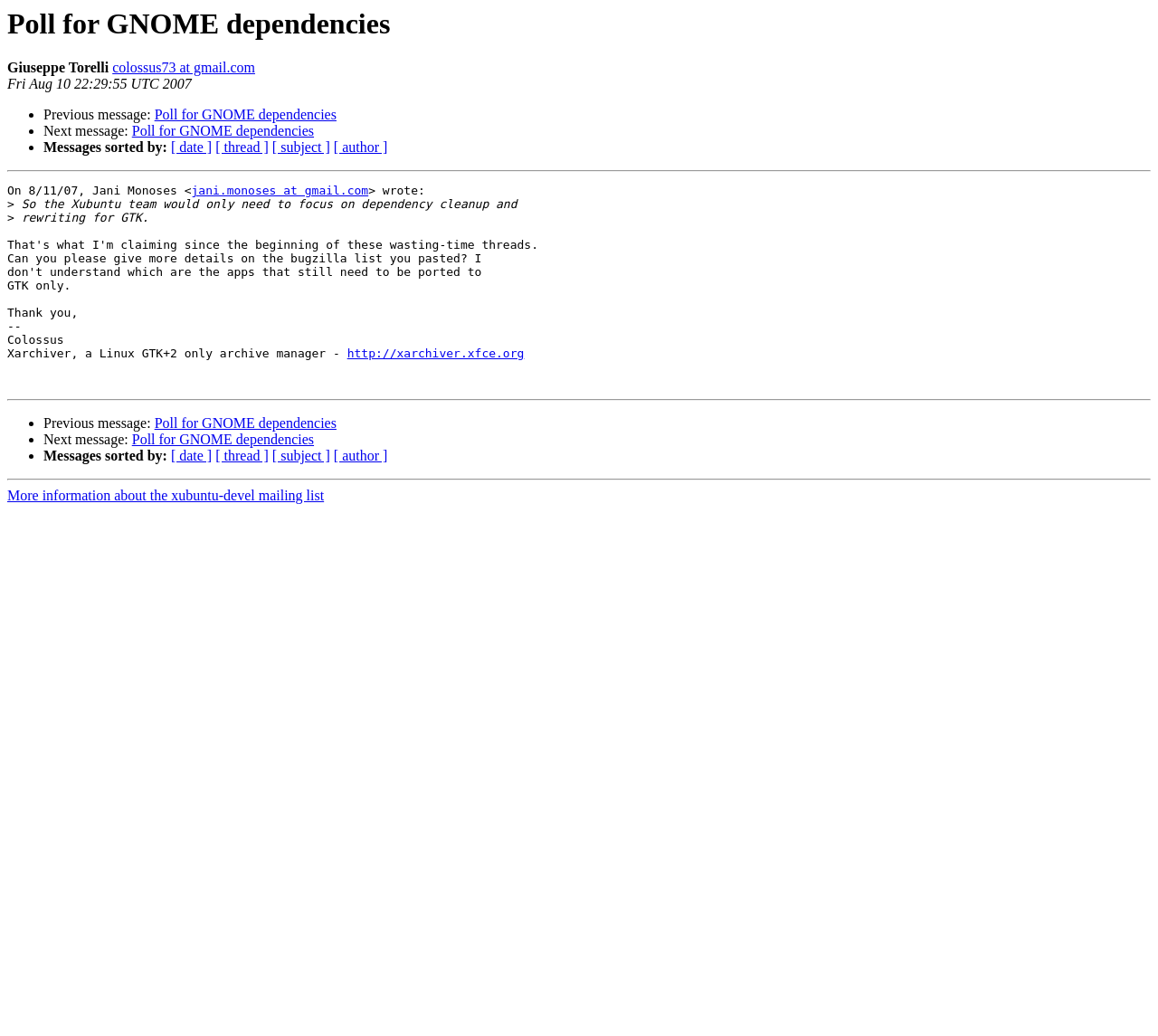Based on the provided description, "[ author ]", find the bounding box of the corresponding UI element in the screenshot.

[0.288, 0.135, 0.335, 0.15]